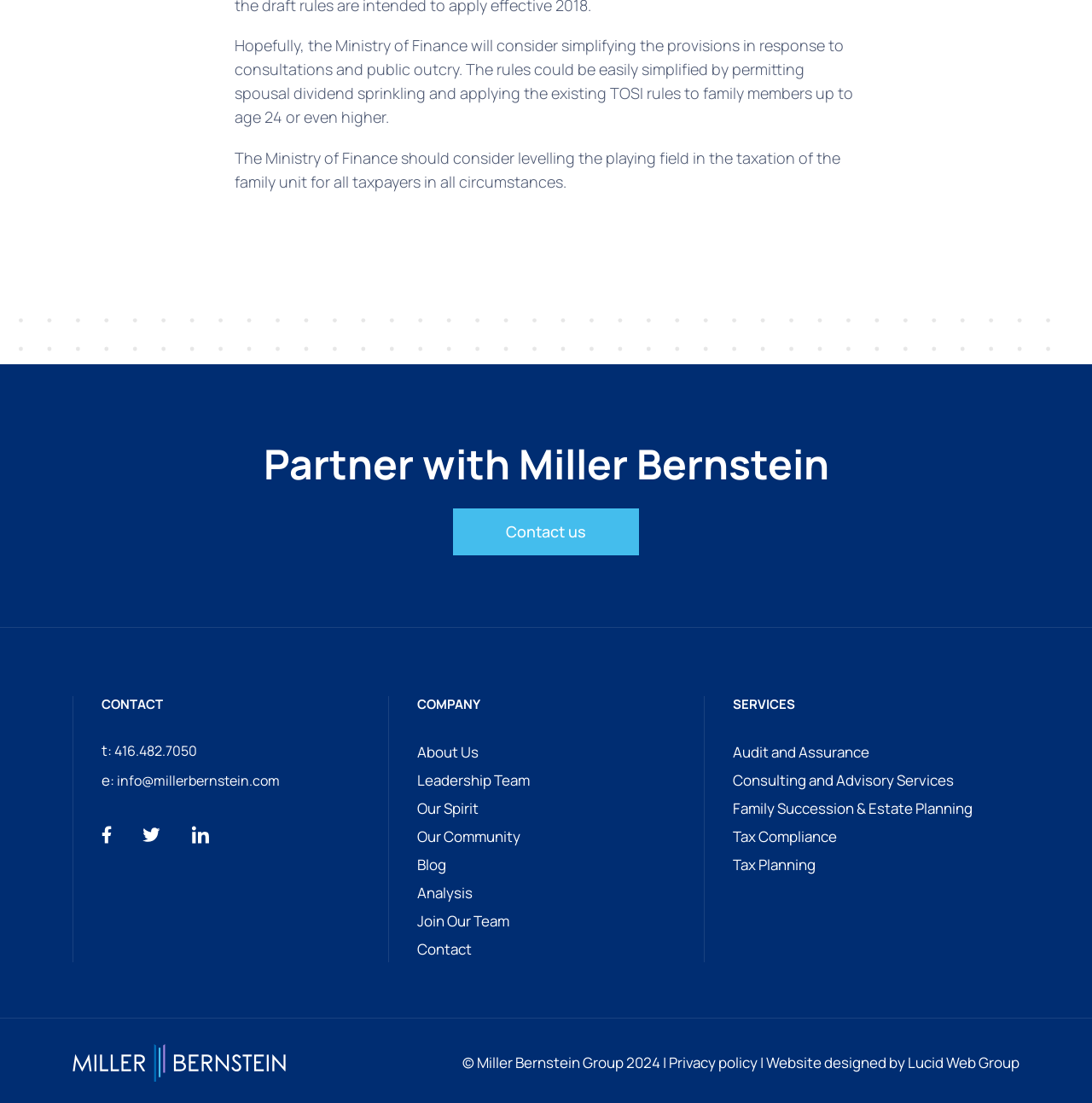Determine the bounding box coordinates of the UI element that matches the following description: "Consulting and Advisory Services". The coordinates should be four float numbers between 0 and 1 in the format [left, top, right, bottom].

[0.671, 0.696, 0.873, 0.719]